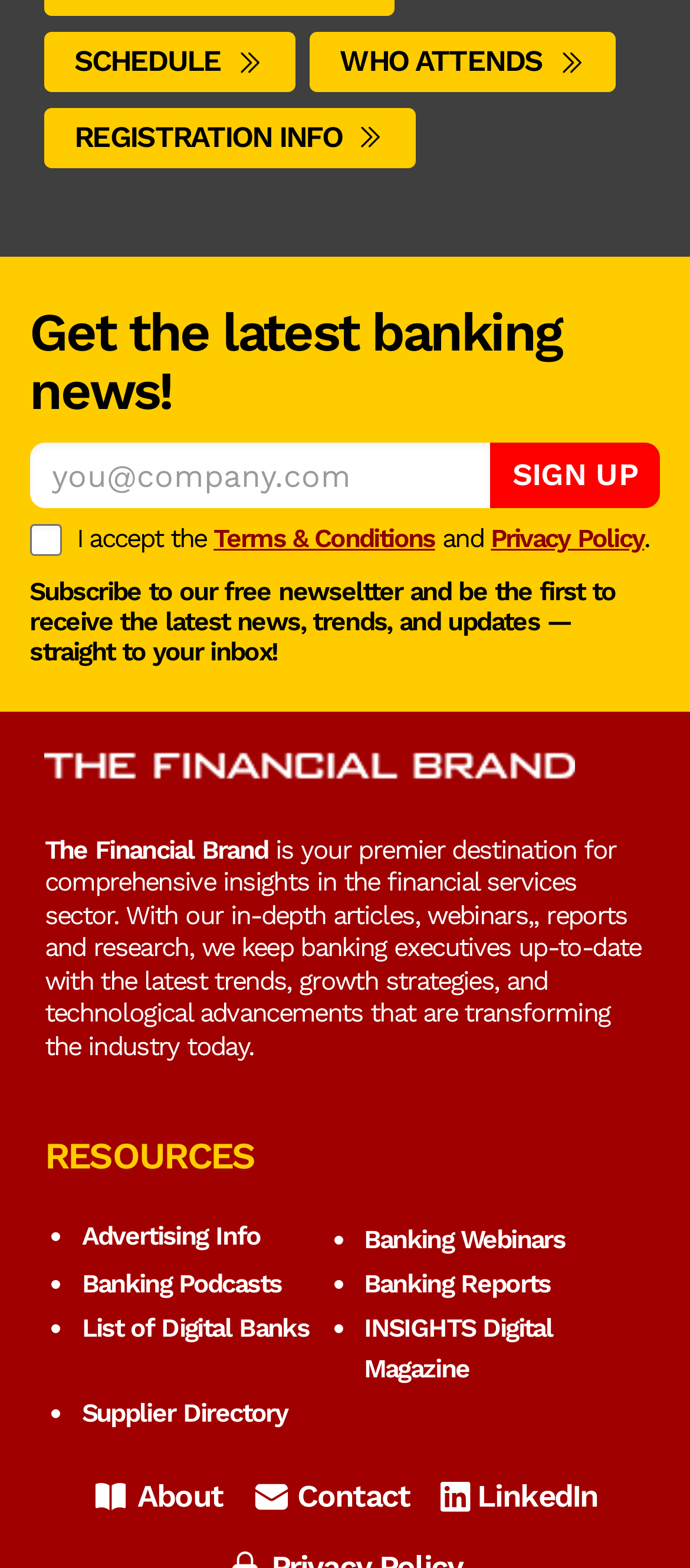What is the topic of the news and trends provided by the website?
Please provide a single word or phrase based on the screenshot.

Banking news and trends